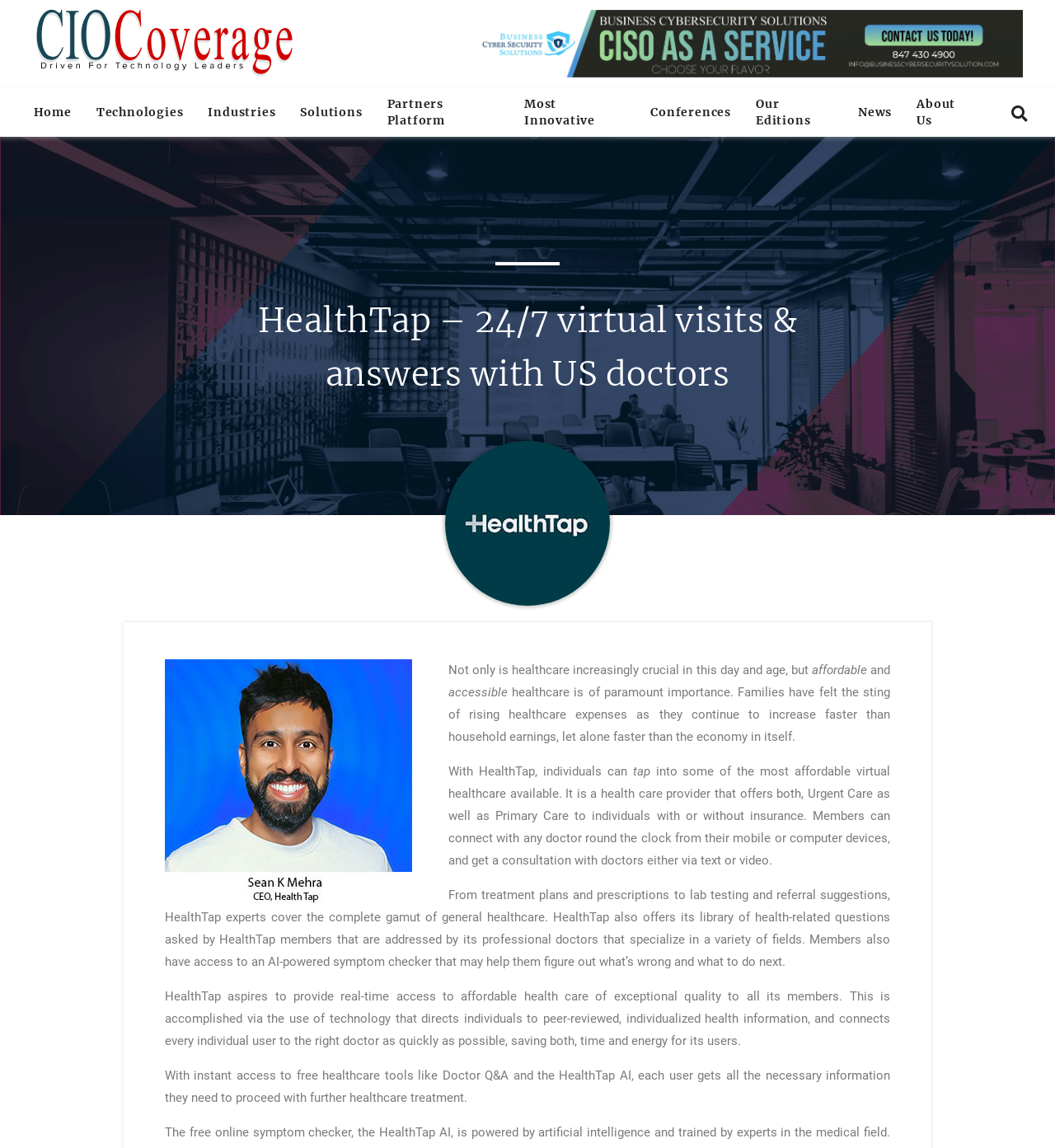Can you find the bounding box coordinates for the UI element given this description: "Our Editions"? Provide the coordinates as four float numbers between 0 and 1: [left, top, right, bottom].

[0.705, 0.076, 0.802, 0.119]